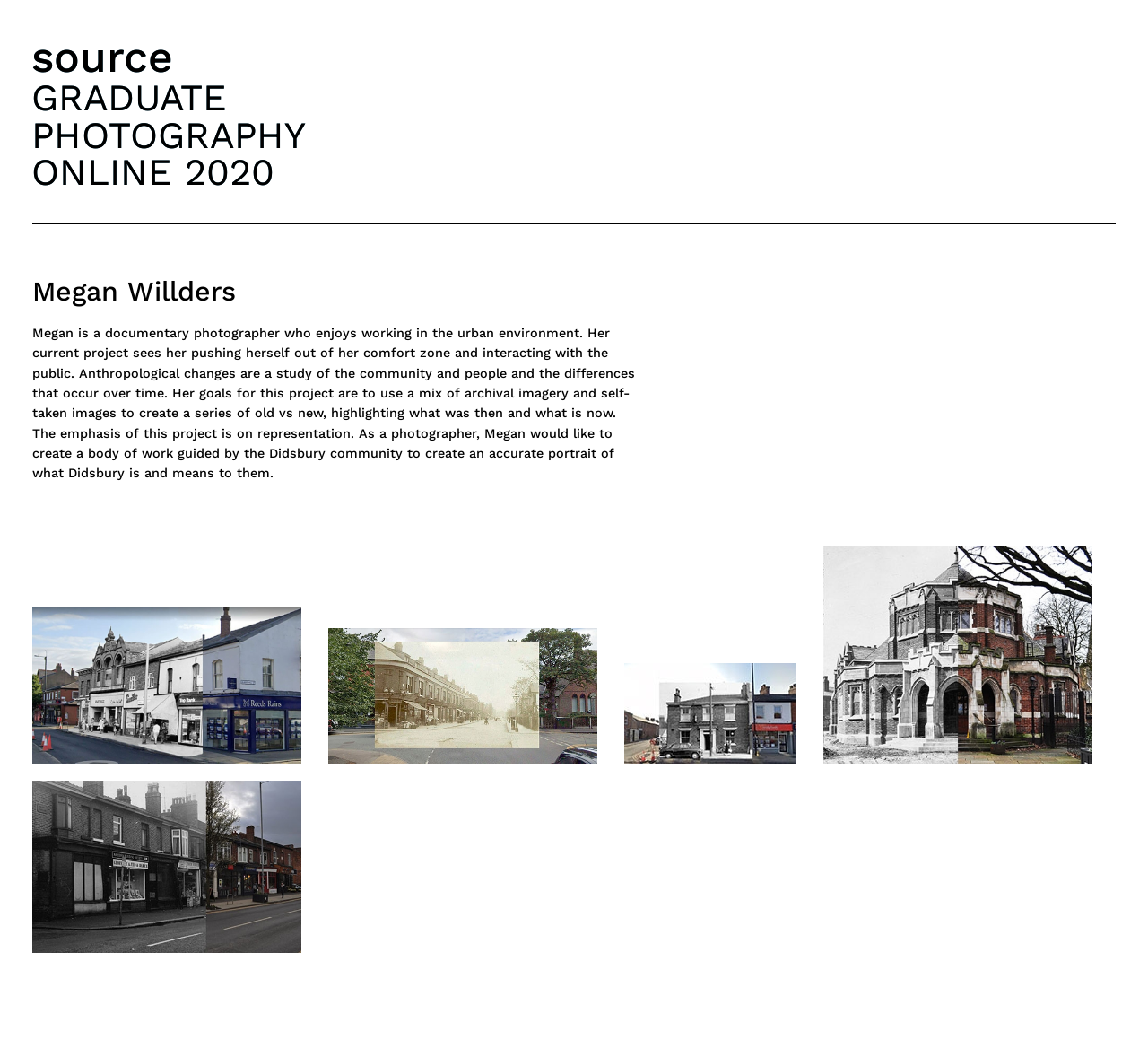Detail the webpage's structure and highlights in your description.

The webpage is a profile page for Megan Willders, a graduate of the Manchester School of Art's BA (Hons) Photography program. At the top of the page, there is a heading that reads "Source: Graduate Photography Online - 2020 - Manchester School of Art - BA (Hons) Photography" with a link to the source. Below this, there is a larger heading that reads "GRADUATE PHOTOGRAPHY ONLINE 2020" with another link.

Underneath these headings, the photographer's name "Megan Willders" is displayed. Following this, there is a paragraph of text that describes Megan's work as a documentary photographer, her current project, and her goals for the project. The text explains that she is studying anthropological changes in the community and people over time, and aims to create a series of old vs new images highlighting the differences.

Below the text, there are five images displayed in a row, showcasing Megan's work. The images are arranged from left to right, with the first and last images positioned closer to the top of the page, and the middle three images positioned closer to the bottom.